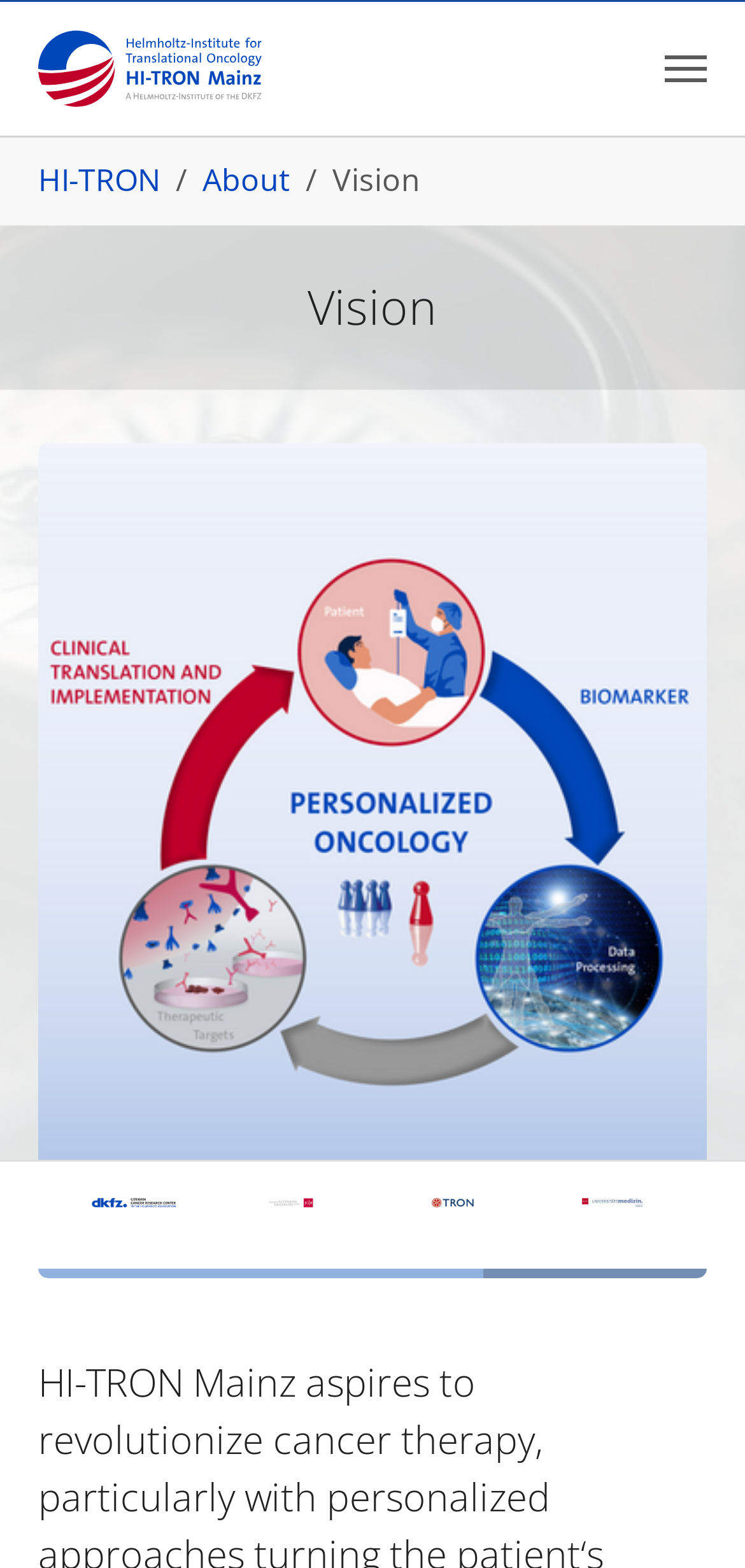Identify the bounding box for the UI element that is described as follows: "alt="HI-TRON logo"".

[0.051, 0.001, 0.35, 0.087]